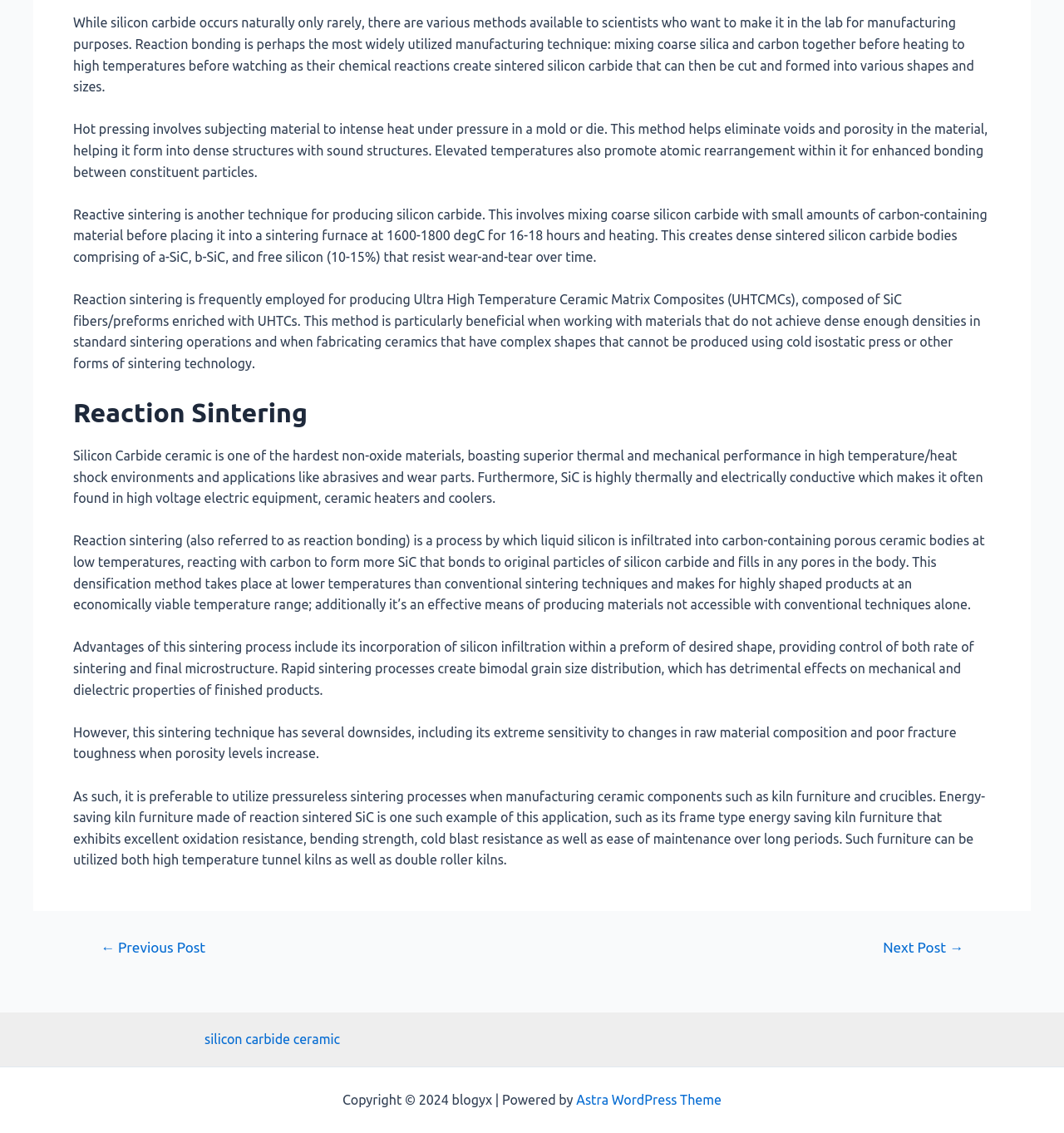What are the advantages of reaction sintering?
Based on the visual information, provide a detailed and comprehensive answer.

The advantages of reaction sintering include its incorporation of silicon infiltration within a preform of desired shape, providing control of both rate of sintering and final microstructure, which allows for highly shaped products at an economically viable temperature range.